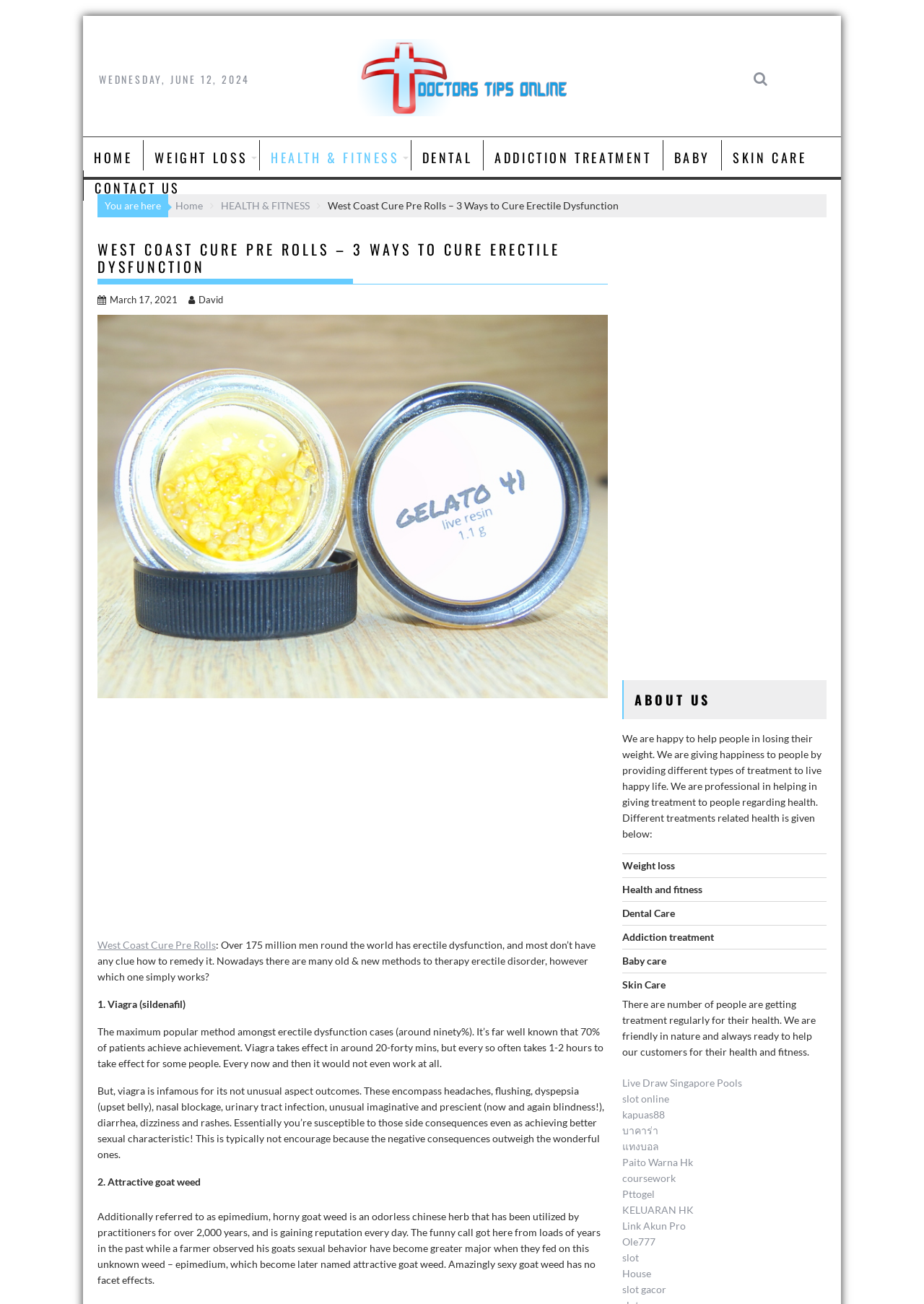Could you find the bounding box coordinates of the clickable area to complete this instruction: "Contact 'US'"?

[0.091, 0.131, 0.207, 0.157]